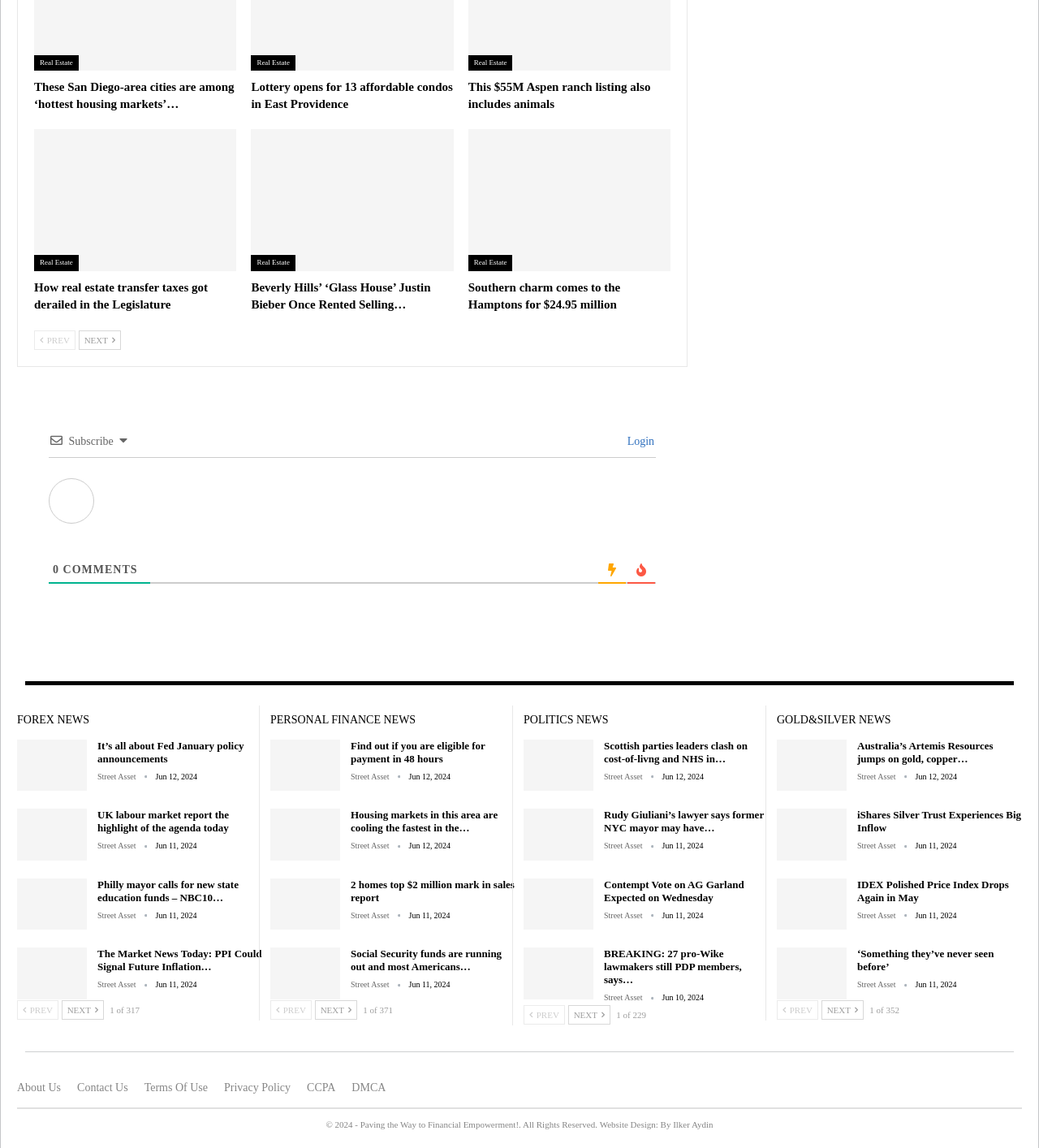From the webpage screenshot, predict the bounding box coordinates (top-left x, top-left y, bottom-right x, bottom-right y) for the UI element described here: Terms of Use

[0.139, 0.919, 0.2, 0.929]